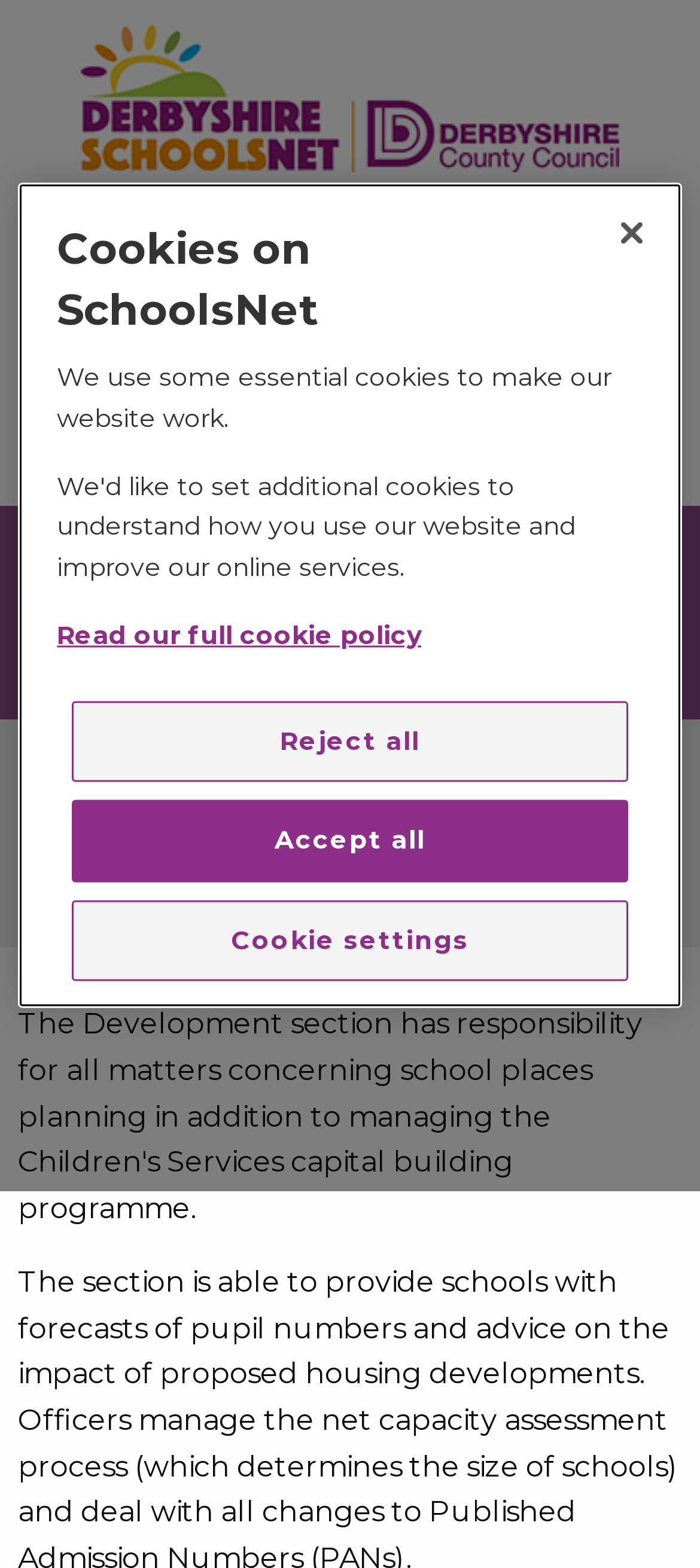Extract the bounding box coordinates for the UI element described by the text: "View all resources". The coordinates should be in the form of [left, top, right, bottom] with values between 0 and 1.

[0.372, 0.164, 0.628, 0.192]